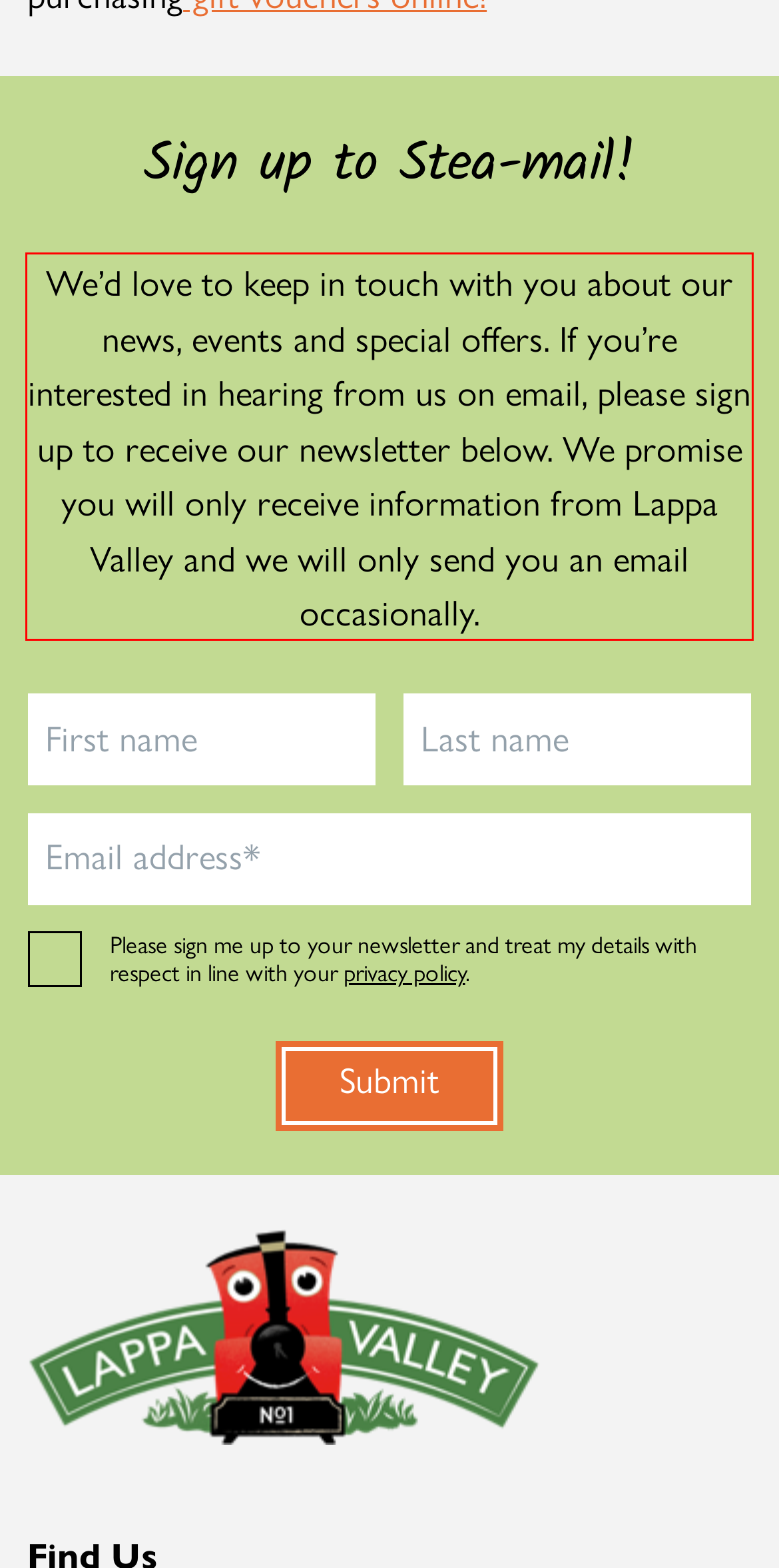You are presented with a screenshot containing a red rectangle. Extract the text found inside this red bounding box.

We’d love to keep in touch with you about our news, events and special offers. If you’re interested in hearing from us on email, please sign up to receive our newsletter below. We promise you will only receive information from Lappa Valley and we will only send you an email occasionally.